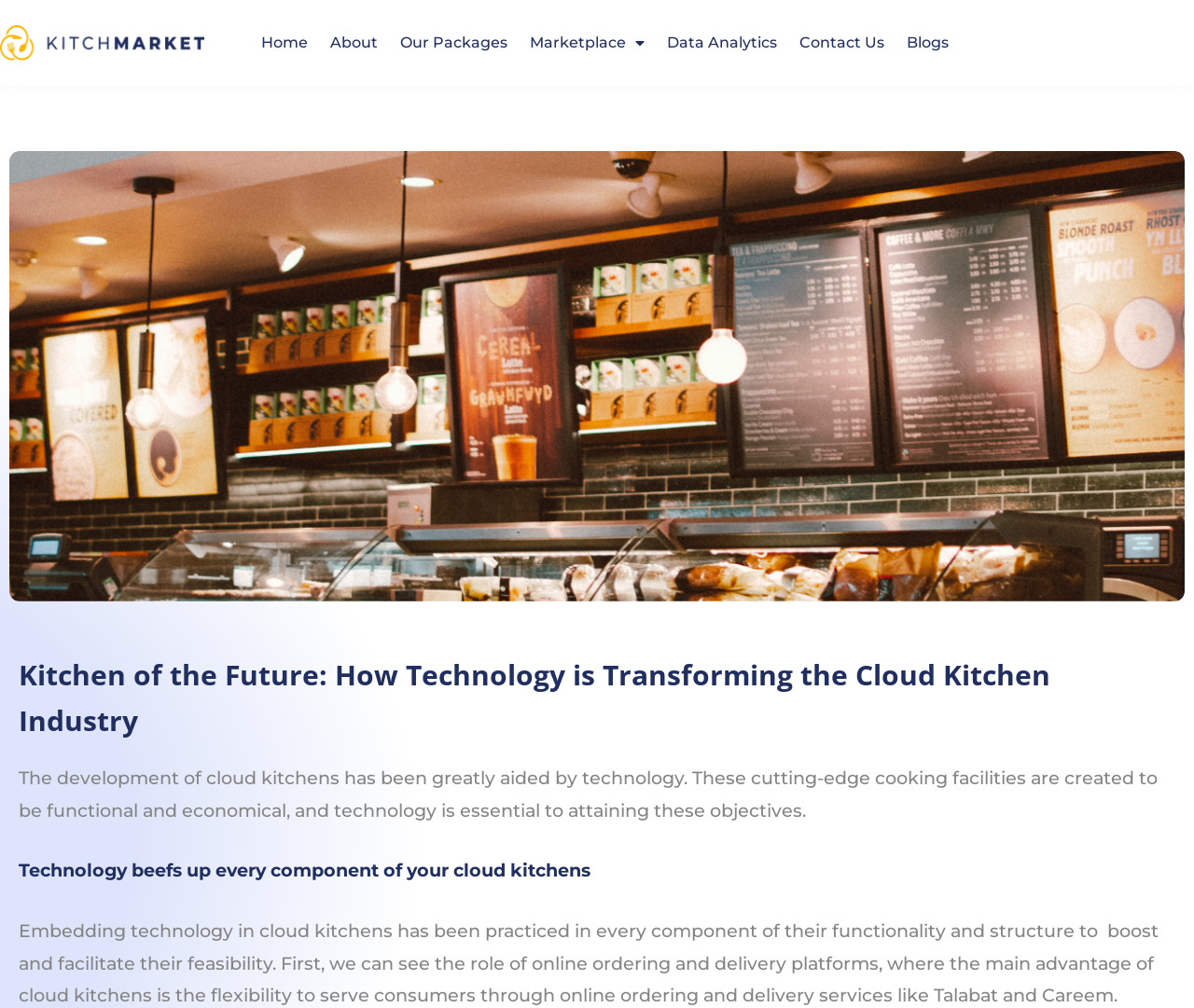Please determine the bounding box coordinates for the element with the description: "Contact Us".

[0.66, 0.021, 0.75, 0.064]